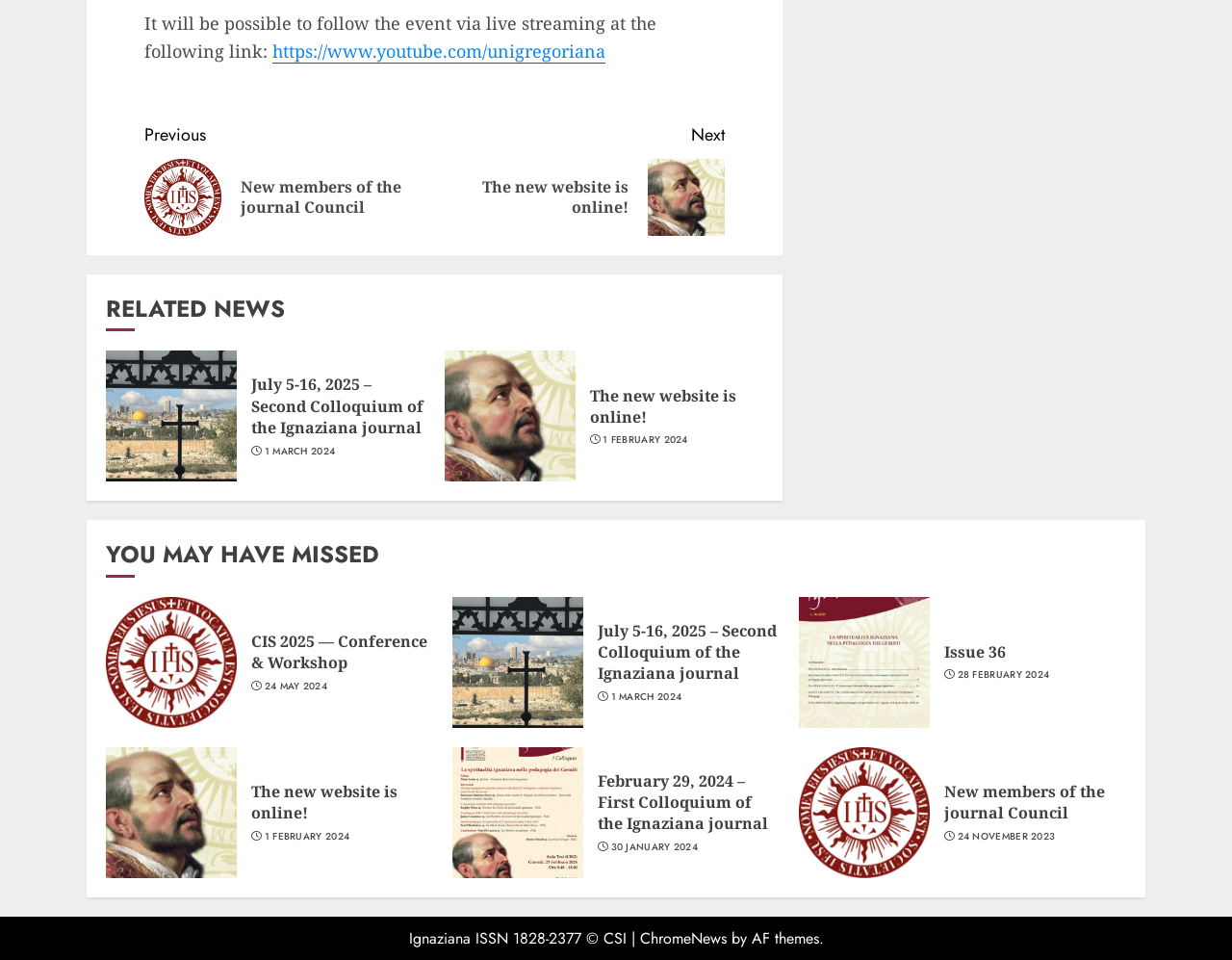Can you determine the bounding box coordinates of the area that needs to be clicked to fulfill the following instruction: "Read issue 36"?

[0.766, 0.668, 0.816, 0.691]